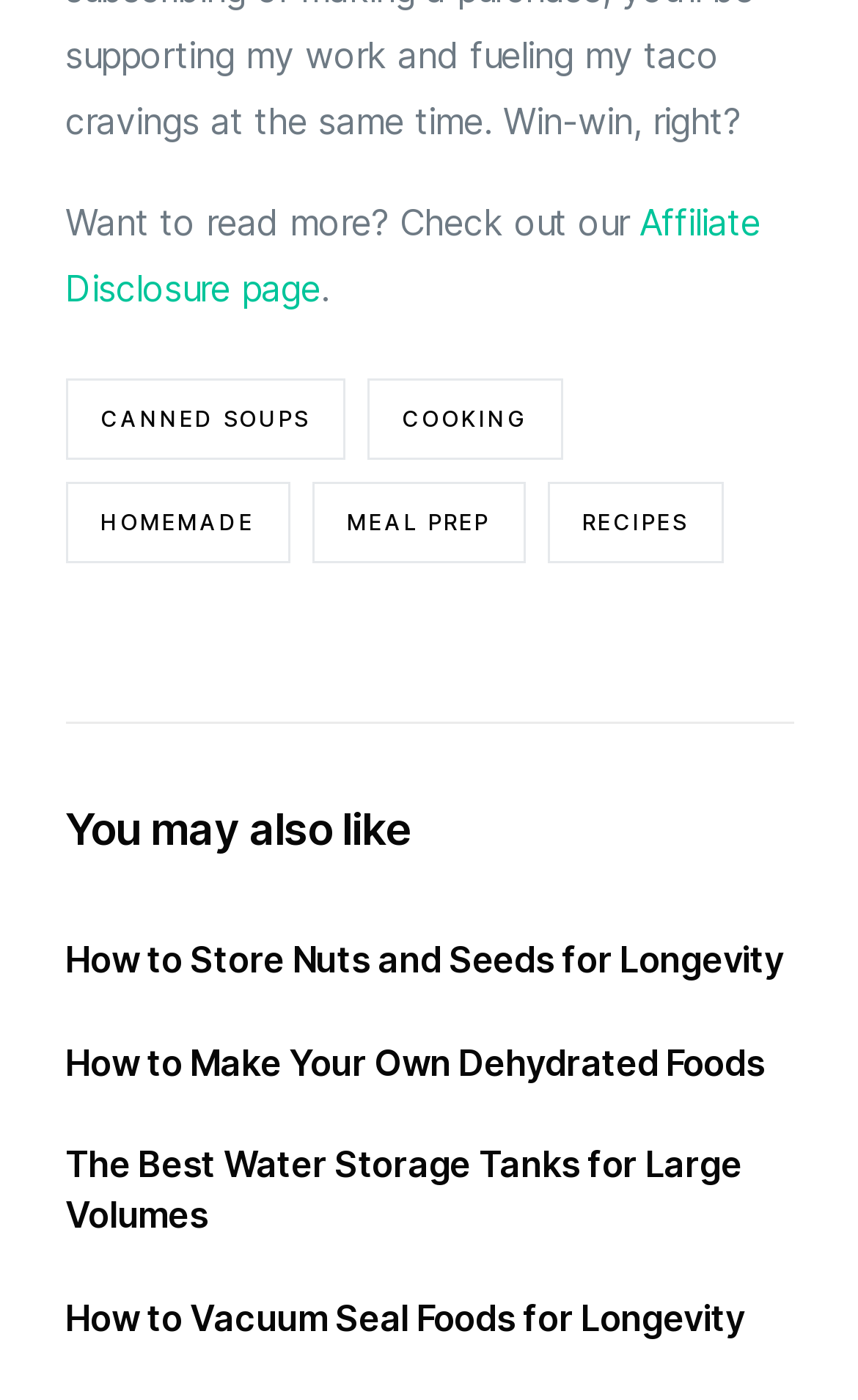How many headings are in the 'You may also like' section?
Examine the screenshot and reply with a single word or phrase.

4